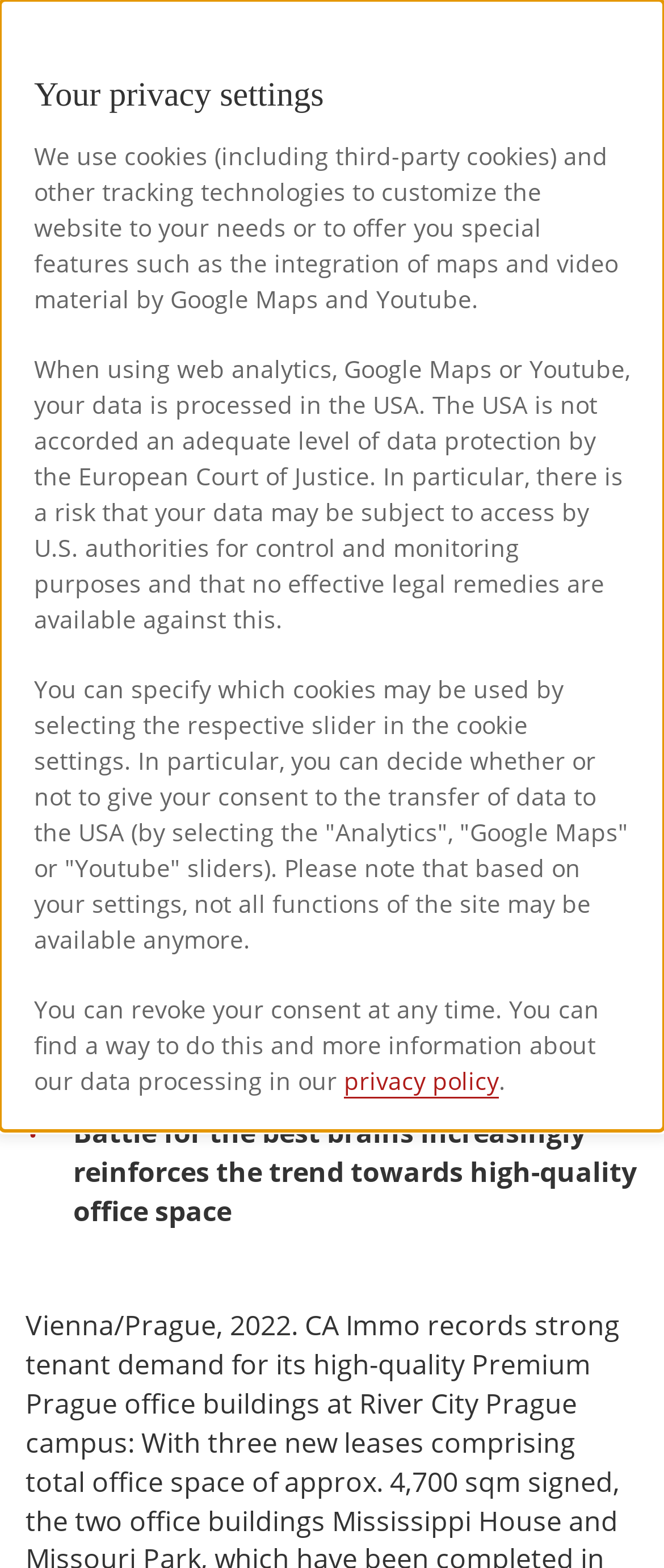Locate the bounding box coordinates of the region to be clicked to comply with the following instruction: "Read news details". The coordinates must be four float numbers between 0 and 1, in the form [left, top, right, bottom].

[0.541, 0.081, 0.751, 0.103]